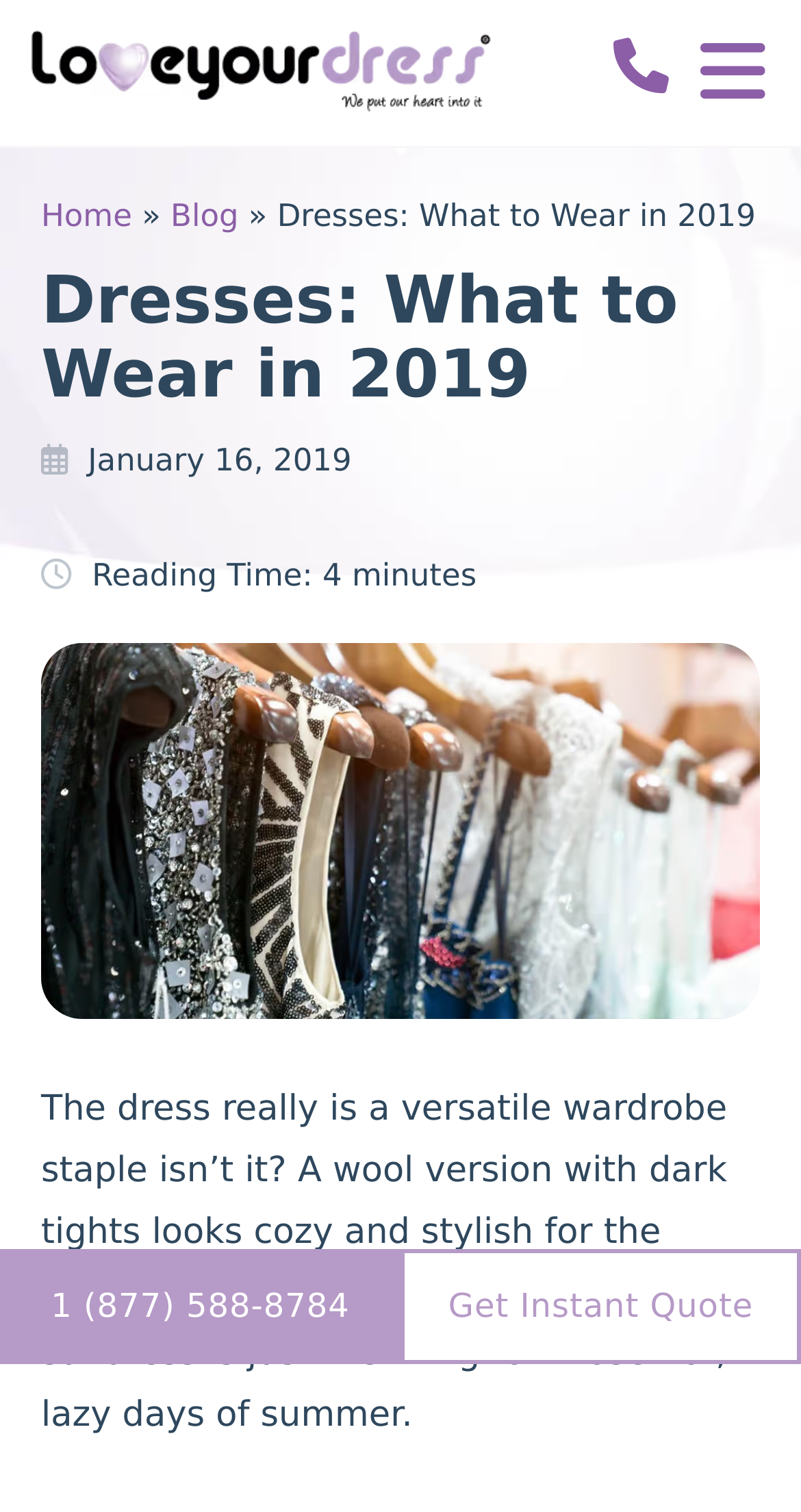What is the phone number on the webpage?
Provide an in-depth and detailed answer to the question.

I found the phone number by looking at the link element with the text '1 (877) 588-8784' located at the bottom of the webpage.